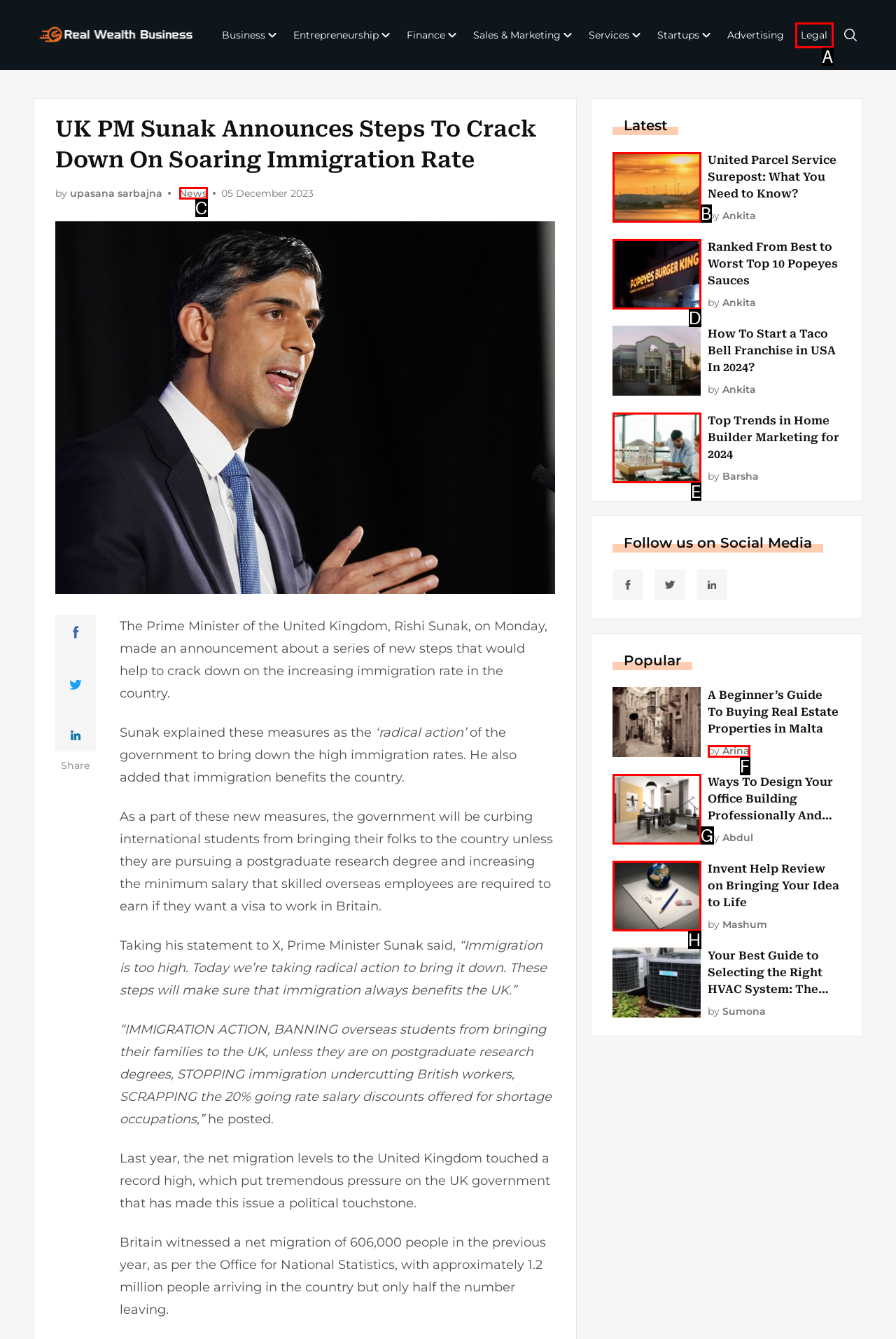Please determine which option aligns with the description: Legal. Respond with the option’s letter directly from the available choices.

A